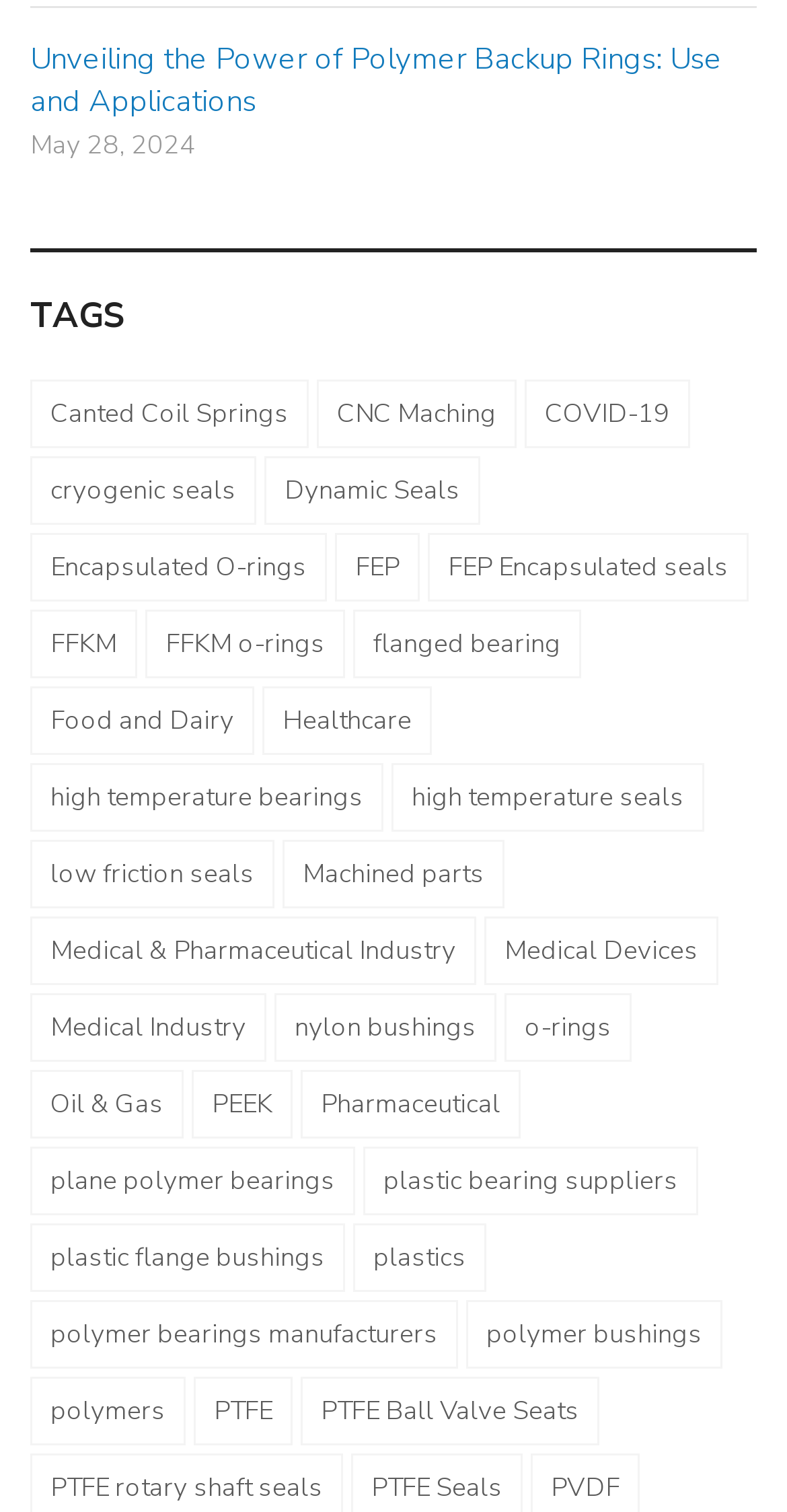Is there a category related to food processing?
Can you give a detailed and elaborate answer to the question?

I searched for keywords related to food processing and found the category 'Food and Dairy', which suggests that this webpage has content related to food processing.